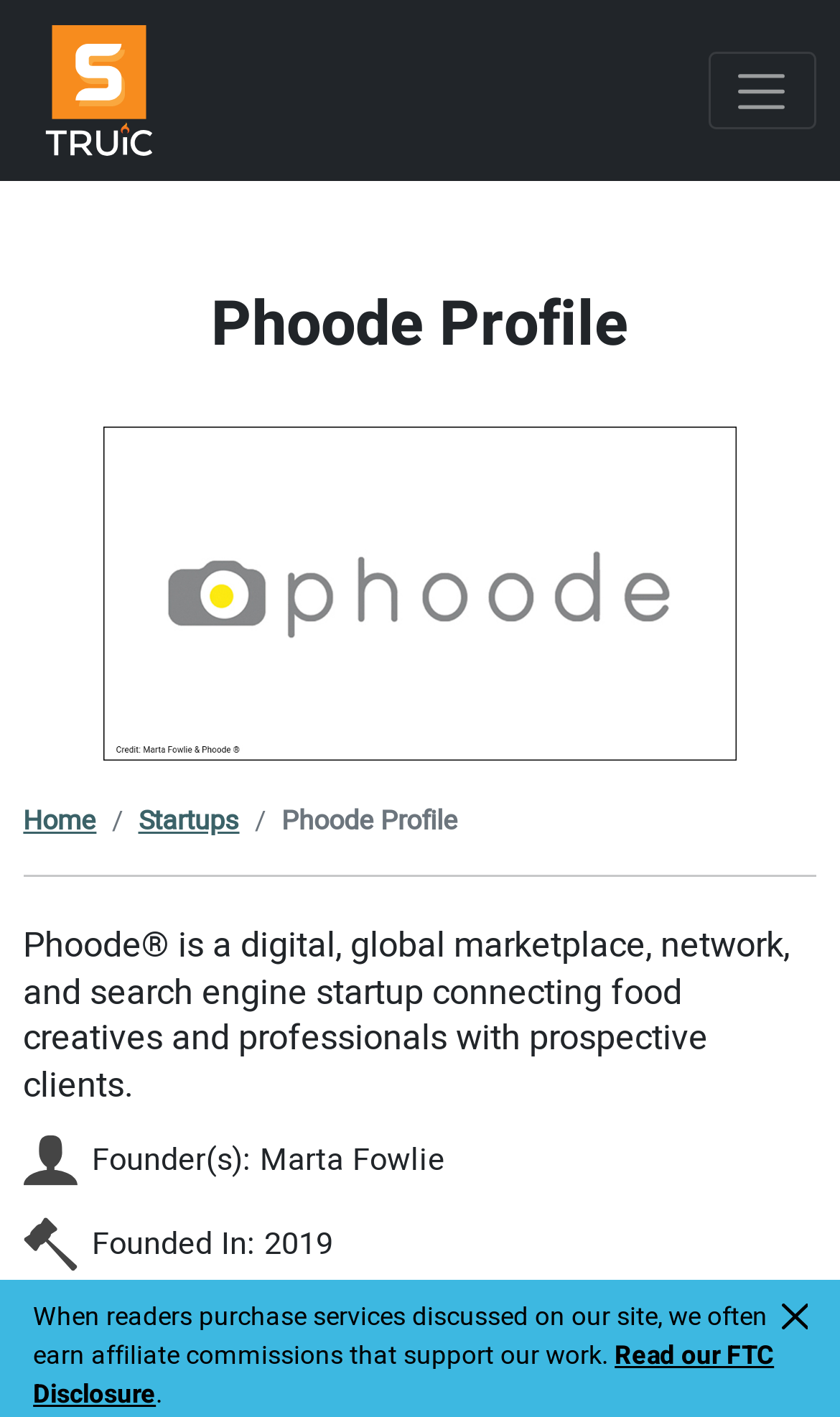Give a complete and precise description of the webpage's appearance.

The webpage is a startup company profile for Phoode, a digital marketplace, network, and search engine connecting food creatives and professionals with prospective clients. 

At the top, there is a main navigation section that spans the entire width of the page. Within this section, there is a logo for Startup Savant on the left side, and a toggle navigation button on the right side. 

Below the navigation section, there is a disclaimer notice that takes up most of the width of the page, stating that the website earns affiliate commissions when readers purchase services discussed on the site. 

On the right side of the disclaimer notice, there is a close button. When clicked, it reveals a section with a heading "Phoode Profile" and a Phoode logo below it. 

Underneath the Phoode logo, there are three links: "Home", "Startups", and a link with the text "Phoode Profile". 

A horizontal separator line follows, separating the links from the main content. 

The main content starts with a paragraph describing Phoode as a digital, global marketplace, network, and search engine startup. 

Below the paragraph, there are three sections, each consisting of an icon and a text description. The first section has a "Founders Icon" and the text "Founder(s): Marta Fowlie". The second section has a "Founded in Icon" and the text "Founded In: 2019". The third section has an "Industry Icon" and the text "Industry: Food & Beverage".